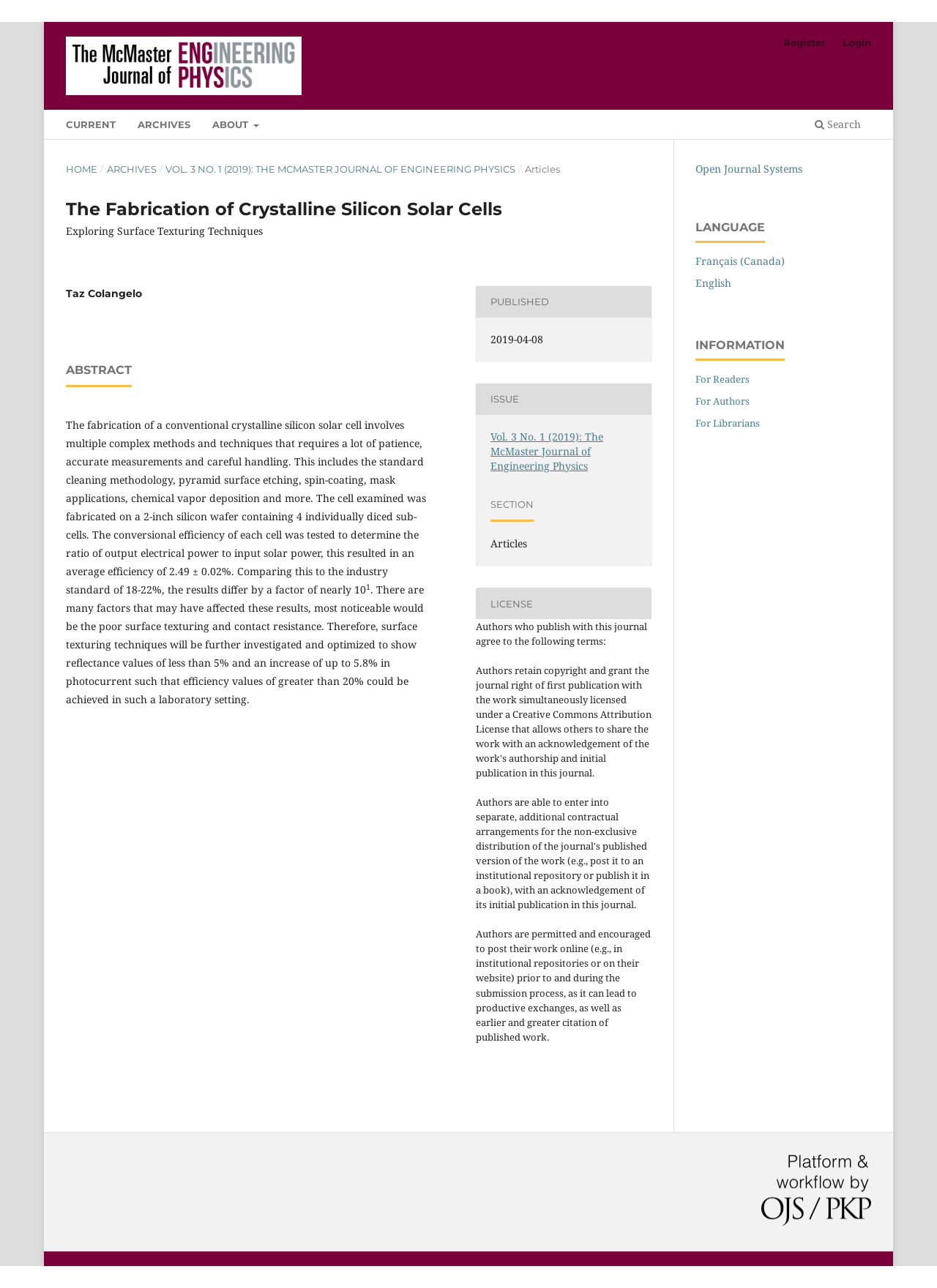Refer to the image and answer the question with as much detail as possible: What is the publication date of the article?

I found the answer by looking at the 'PUBLISHED' section of the webpage, where it says '2019-04-08' as the publication date.